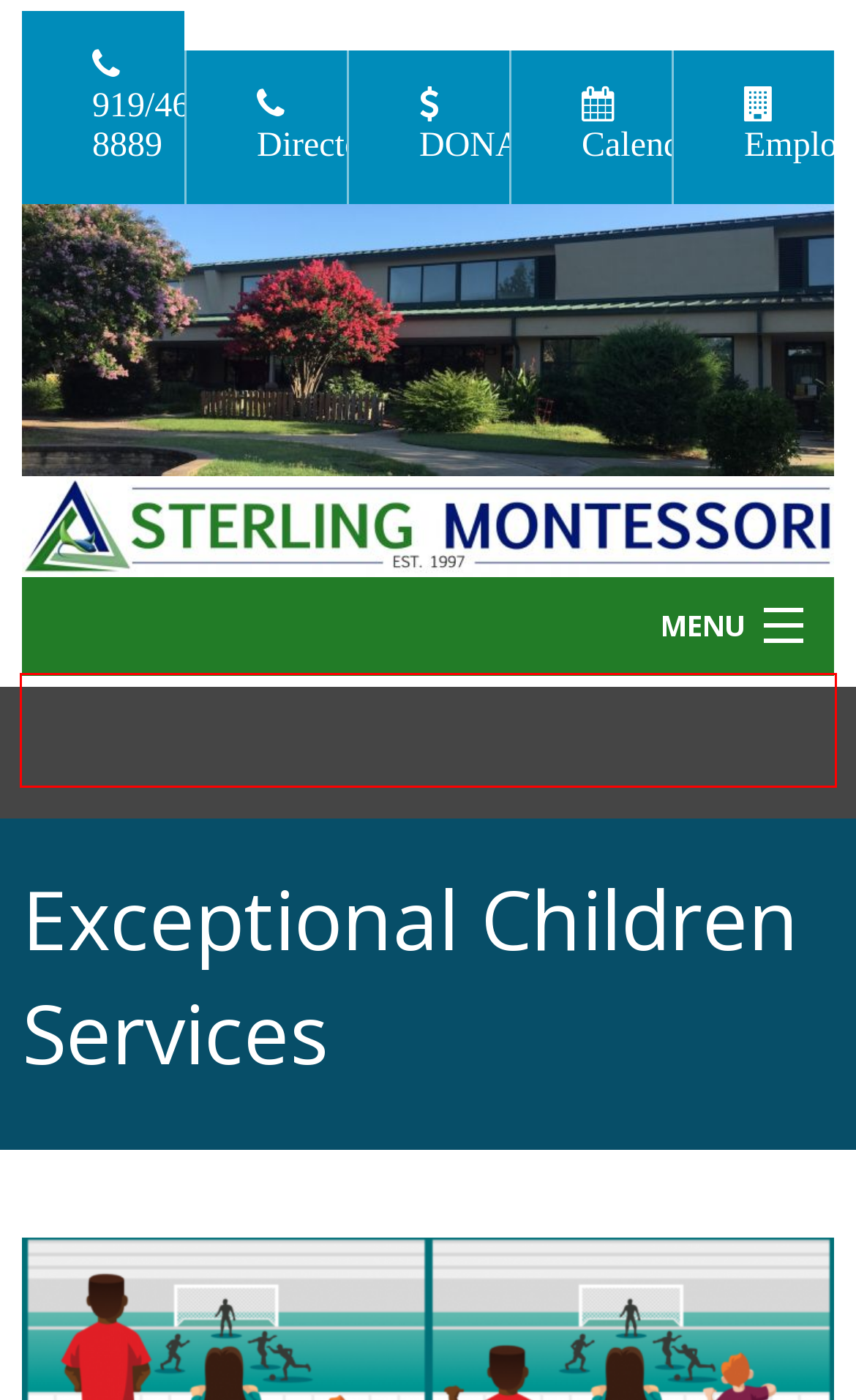Given a screenshot of a webpage with a red bounding box around an element, choose the most appropriate webpage description for the new page displayed after clicking the element within the bounding box. Here are the candidates:
A. Charter :: Sterling Montessori Academy & Charter School
B. Sterling Montessori Academy and Charter School · Sterling Montessori Donor Page
C. Calendar :: Sterling Montessori Academy & Charter School
D. Faculty and Staff :: Sterling Montessori Academy & Charter School
E. Home :: Sterling Montessori Academy & Charter School
F. What is Montessori :: Sterling Montessori Academy & Charter School
G. Employment :: Sterling Montessori Academy & Charter School
H. Academy :: Sterling Montessori Academy & Charter School

E